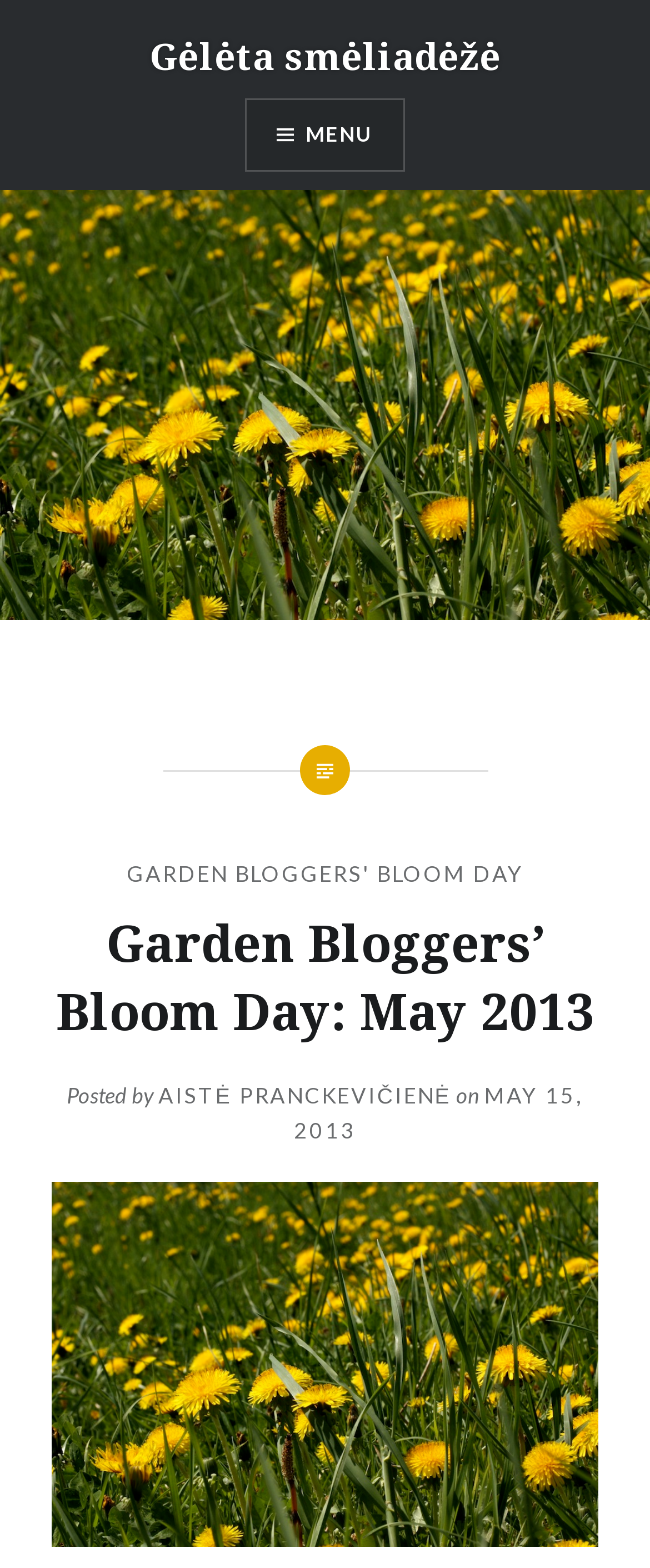Please respond to the question using a single word or phrase:
What is the date of the blog post?

MAY 15, 2013